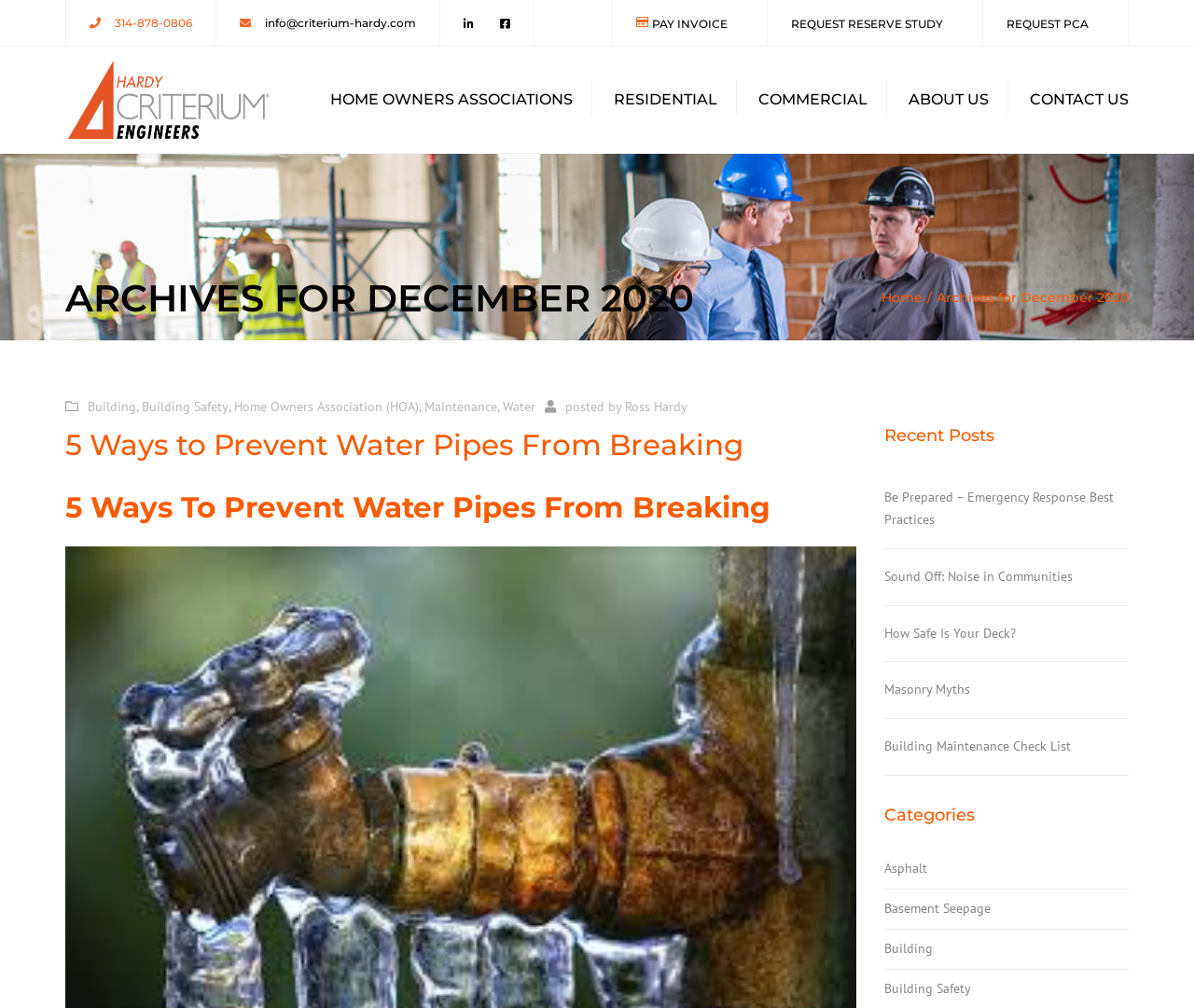Provide a short, one-word or phrase answer to the question below:
How many links are there in the 'COMMERCIAL' section?

6